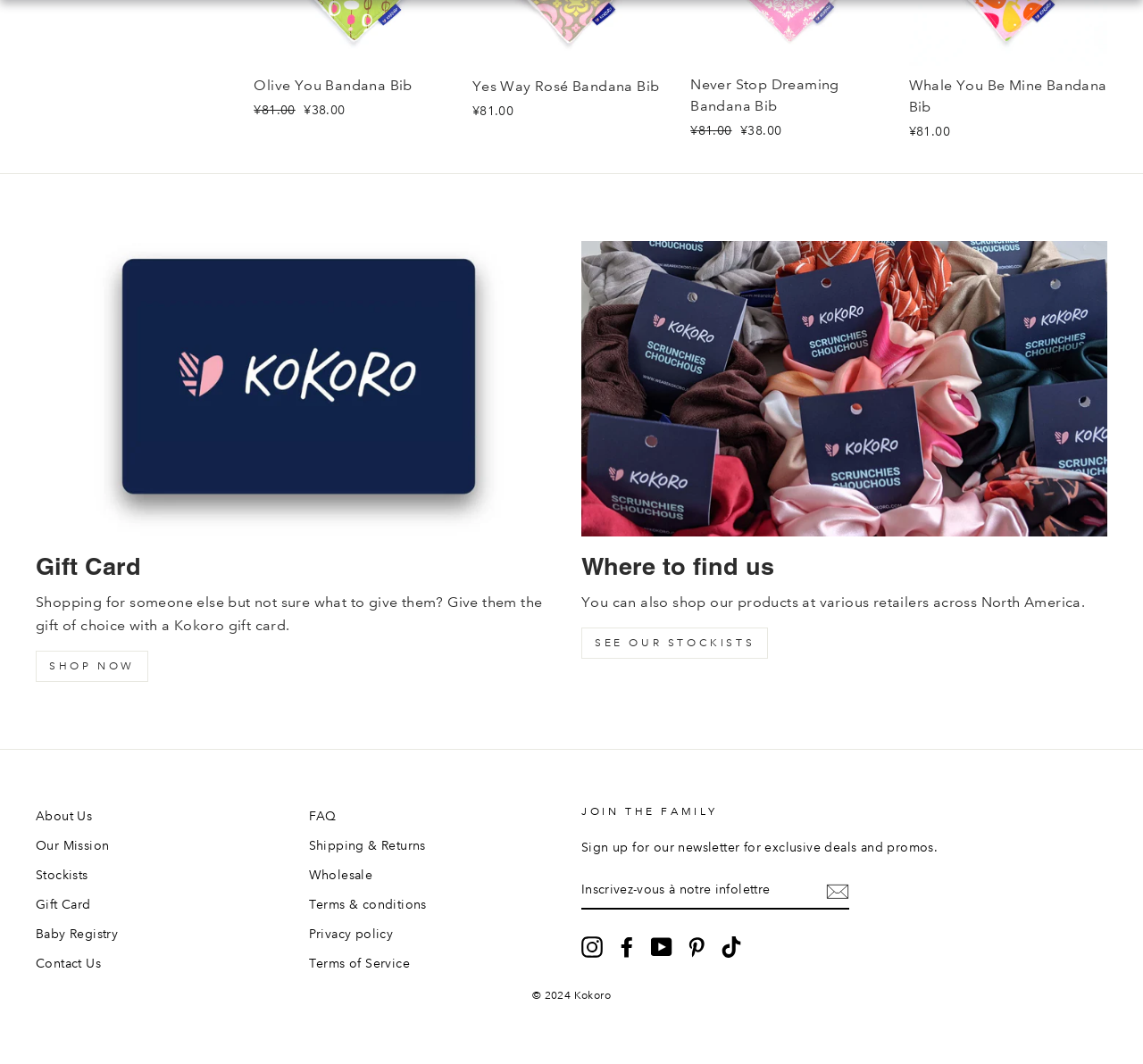Find the bounding box coordinates for the HTML element described as: "name="contact[email]" placeholder="Inscrivez-vous à notre infolettre"". The coordinates should consist of four float values between 0 and 1, i.e., [left, top, right, bottom].

[0.509, 0.818, 0.743, 0.855]